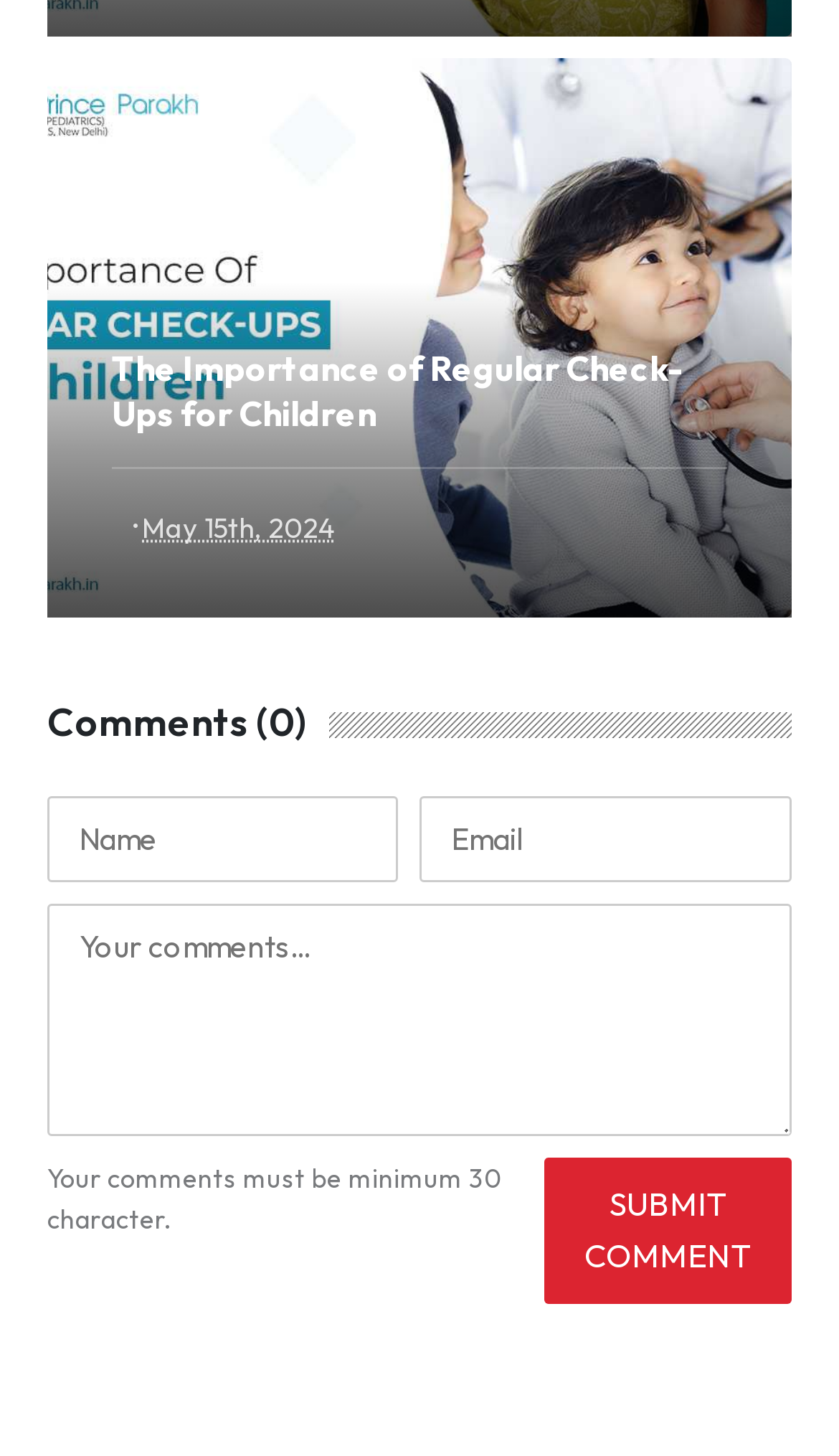Provide a one-word or one-phrase answer to the question:
What is the purpose of the button at the bottom?

SUBMIT COMMENT